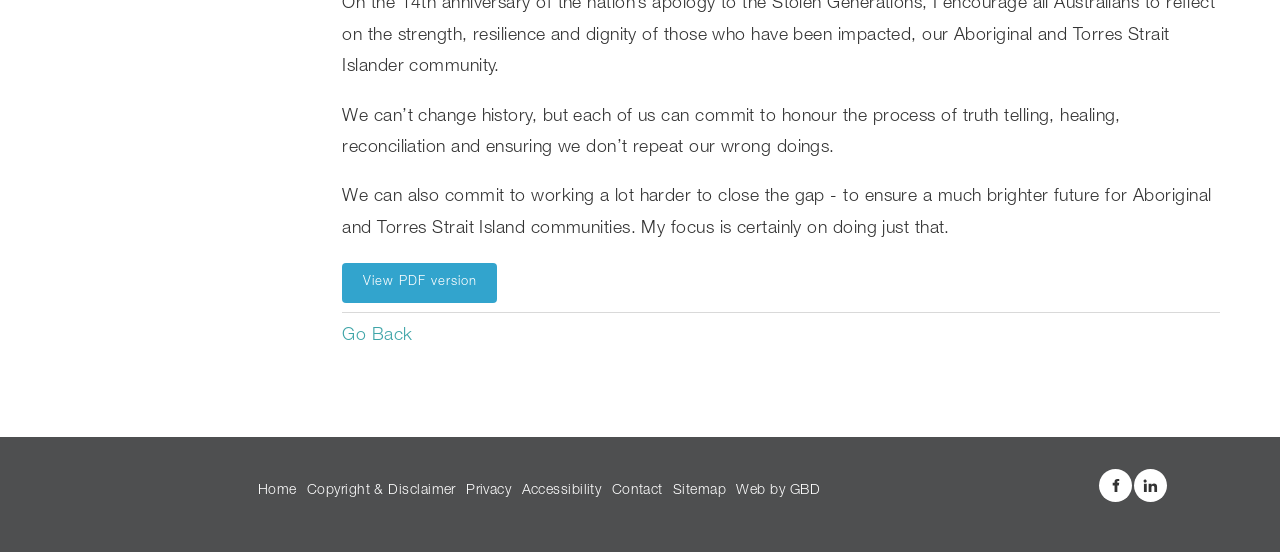Given the following UI element description: "parent_node: Email aria-label="Subscribe" name="commit"", find the bounding box coordinates in the webpage screenshot.

None